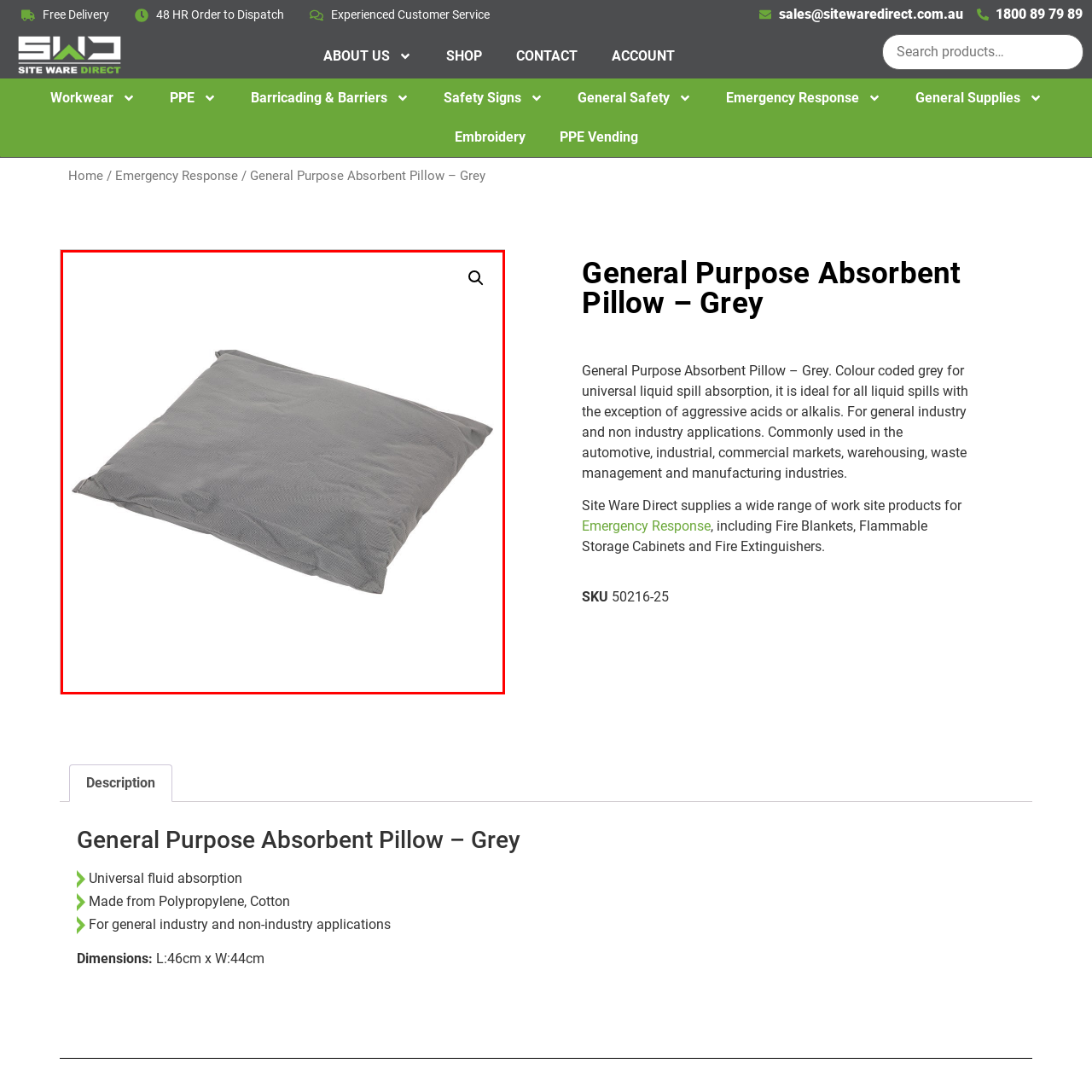Detail the contents of the image within the red outline in an elaborate manner.

This image showcases a **General Purpose Absorbent Pillow** in a neutral grey color, designed for effective absorption of various liquid spills. Its simplistic yet functional design is ideal for both general industry and non-industry applications, making it a versatile choice for automotive, industrial, warehousing, waste management, and manufacturing settings. The pillow is constructed from durable materials like polypropylene and cotton, ensuring long-lasting use. With dimensions of L: 46cm x W: 44cm, it provides ample coverage for liquid containment. This product is particularly useful for situations involving liquid spills, excluding aggressive acids or alkalis, ensuring safety and cleanliness in any workspace.